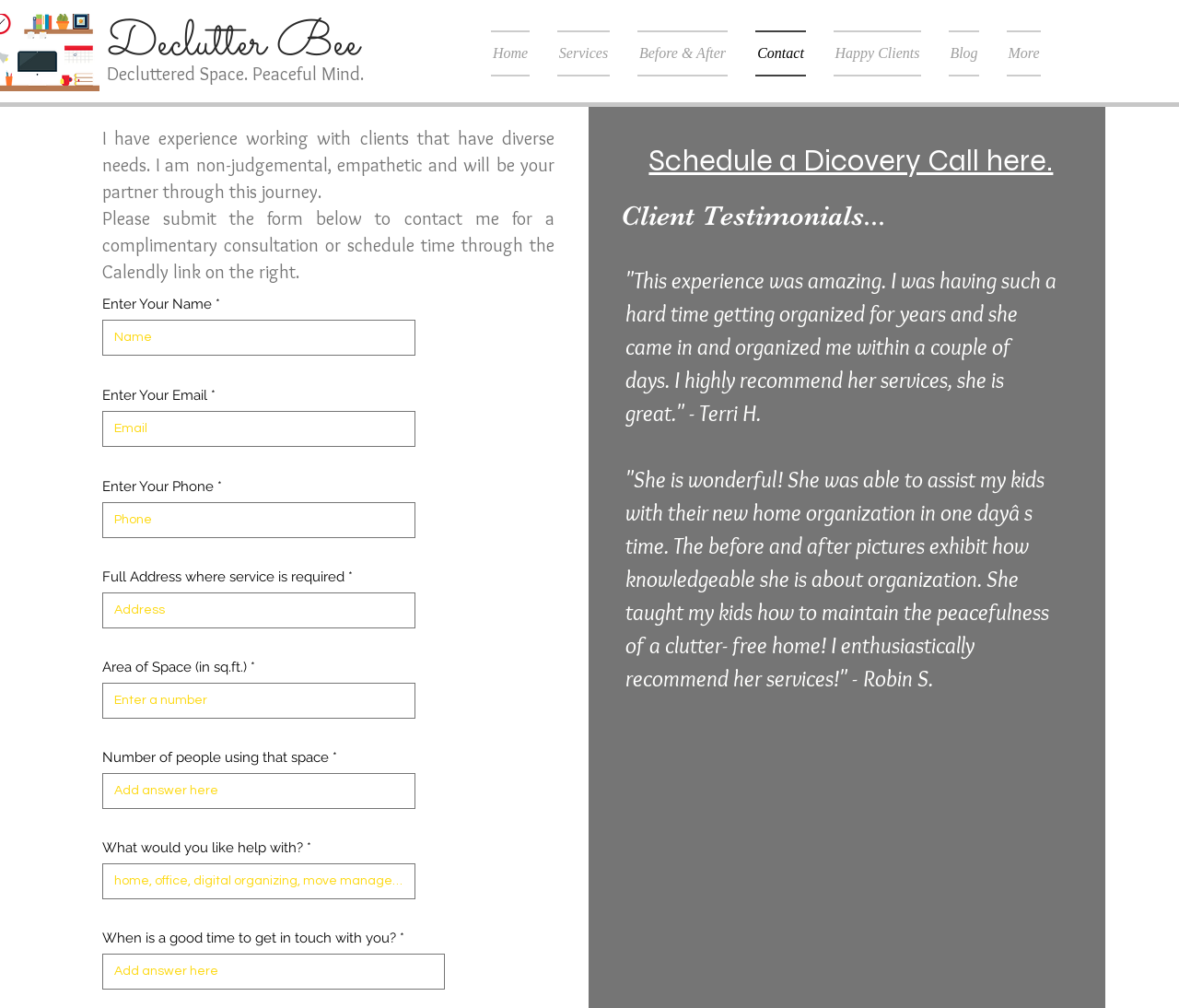Give a detailed account of the webpage's layout and content.

The webpage is a contact page for Declutter Bee, a professional organizing service. At the top, there is a heading with the company name "Declutter Bee" and a link to the same. Below this, there is a tagline "Decluttered Space. Peaceful Mind." 

On the top right, there is a navigation menu with links to different sections of the website, including "Home", "Services", "Before & After", "Contact", "Happy Clients", and "Blog". 

The main content of the page is a form to submit contact information and schedule a consultation. The form is headed by a paragraph describing the service provider's experience and approach. The form has several fields to enter personal details, including name, email, phone number, and address. There are also fields to specify the area of space that needs organization, the number of people using that space, and what kind of help is needed. Additionally, there is a field to specify a good time to get in touch.

To the right of the form, there is a section with a heading "Schedule a Dicovery Call here" and a link to schedule a call. Below this, there is a section with client testimonials, featuring quotes from satisfied clients.

Overall, the webpage is designed to encourage visitors to contact Declutter Bee and schedule a consultation for their organizing needs.